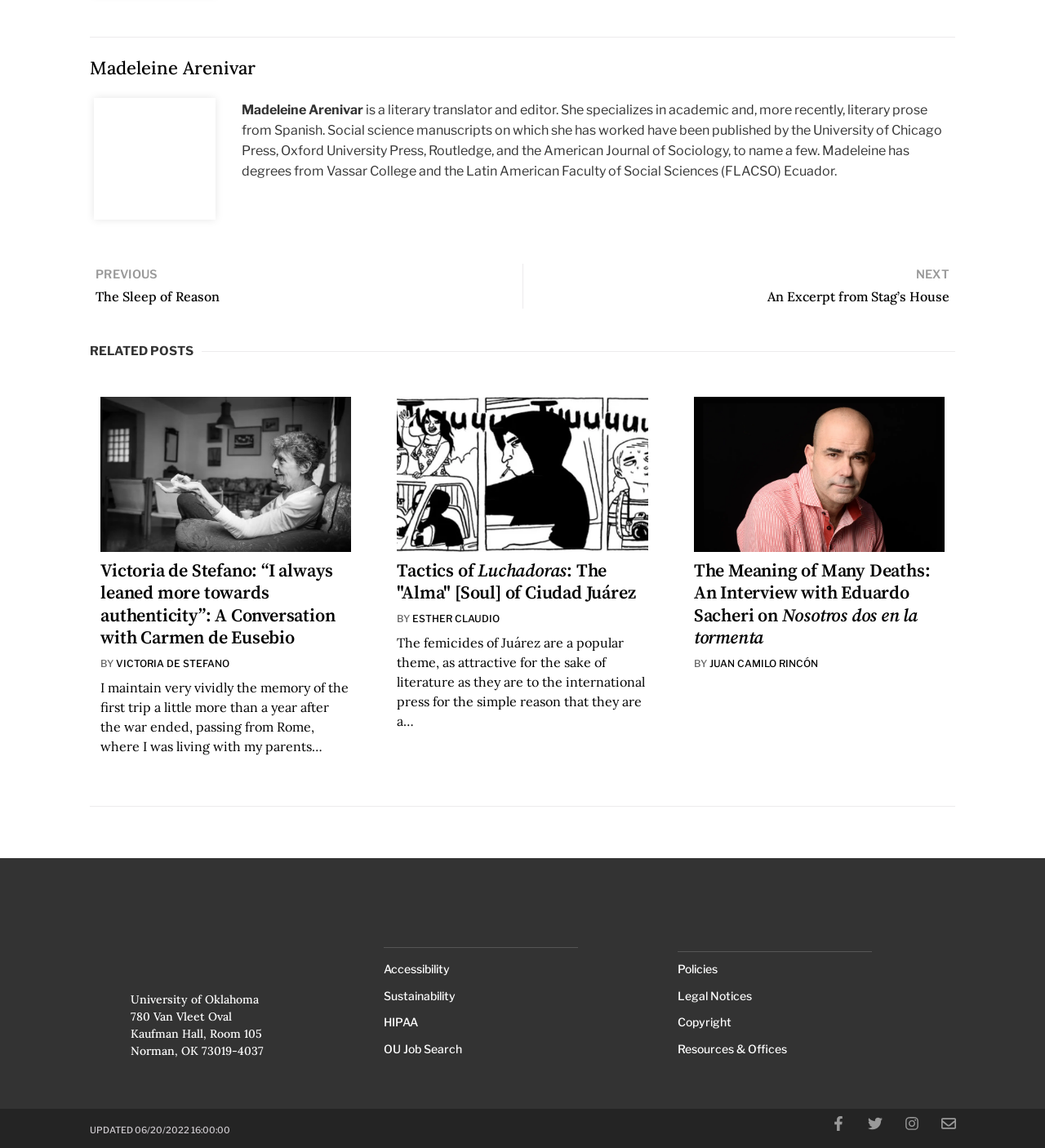What is the address of Kaufman Hall?
Deliver a detailed and extensive answer to the question.

The answer can be found in the StaticText elements with the texts 'Kaufman Hall, Room 105' and 'Norman, OK 73019-4037' which provide the address of Kaufman Hall.